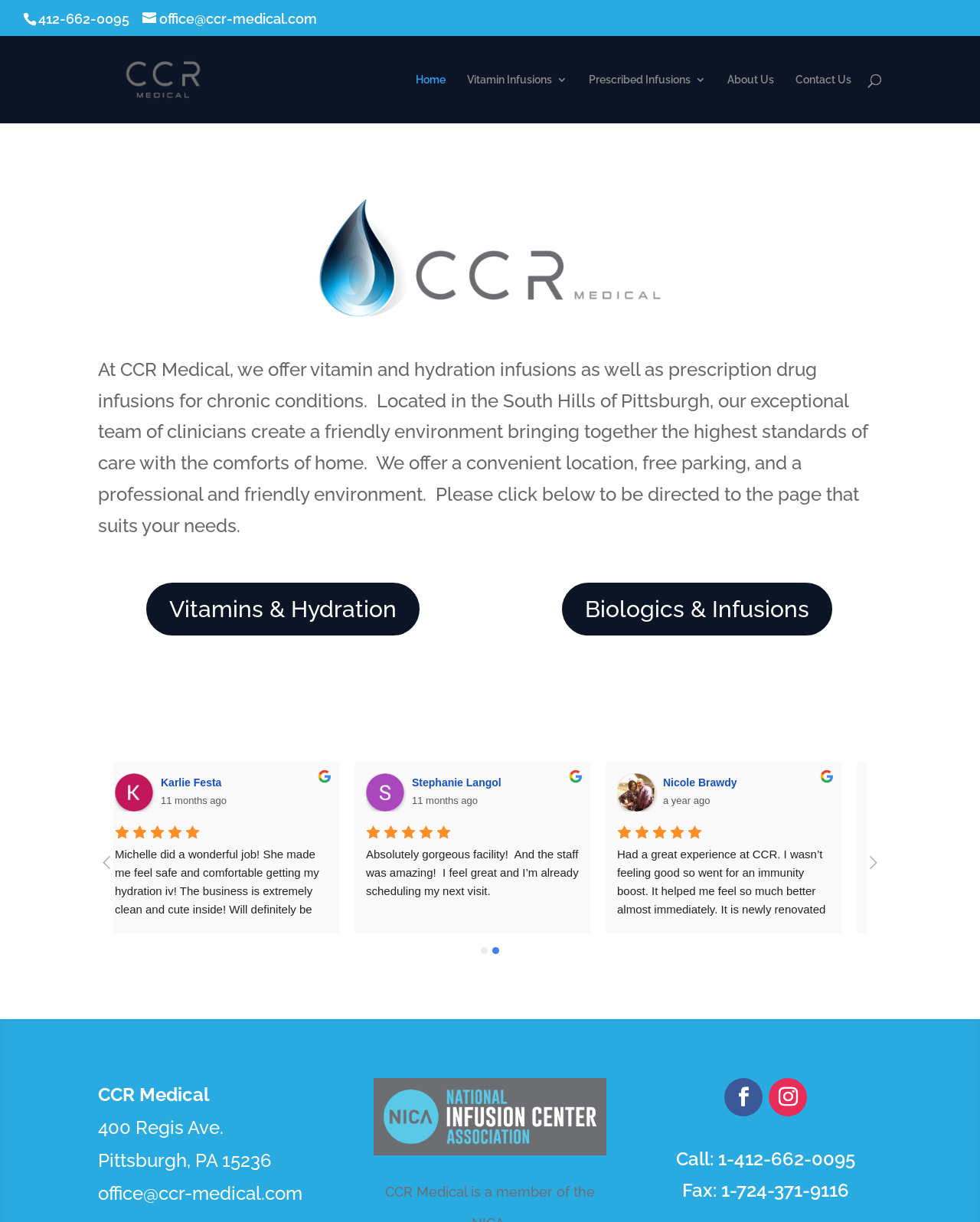Please specify the bounding box coordinates for the clickable region that will help you carry out the instruction: "Click the 'Home' link".

[0.424, 0.061, 0.455, 0.101]